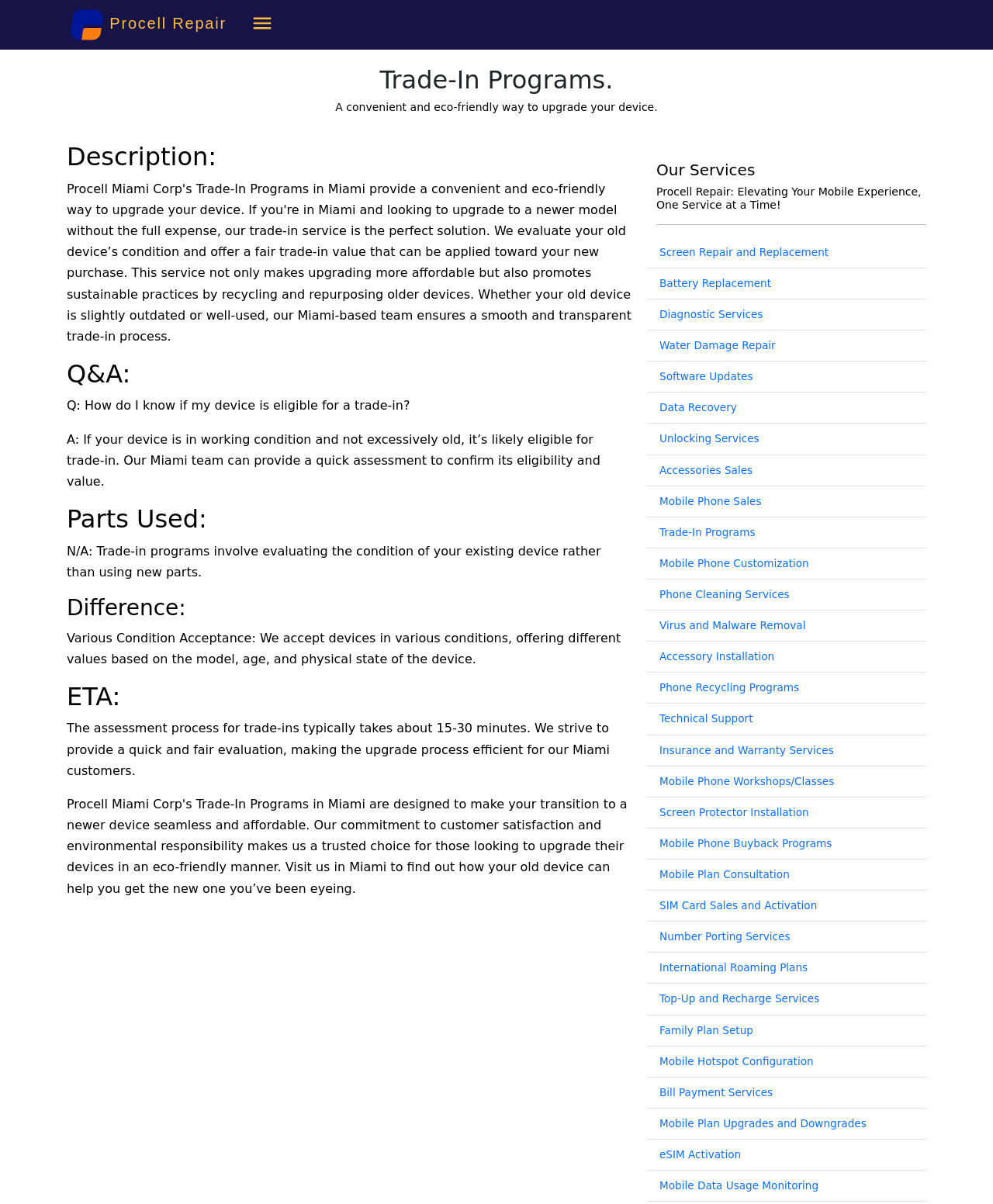Identify the bounding box coordinates of the element to click to follow this instruction: 'Request a free iPhone repair quote'. Ensure the coordinates are four float values between 0 and 1, provided as [left, top, right, bottom].

[0.064, 0.009, 0.234, 0.032]